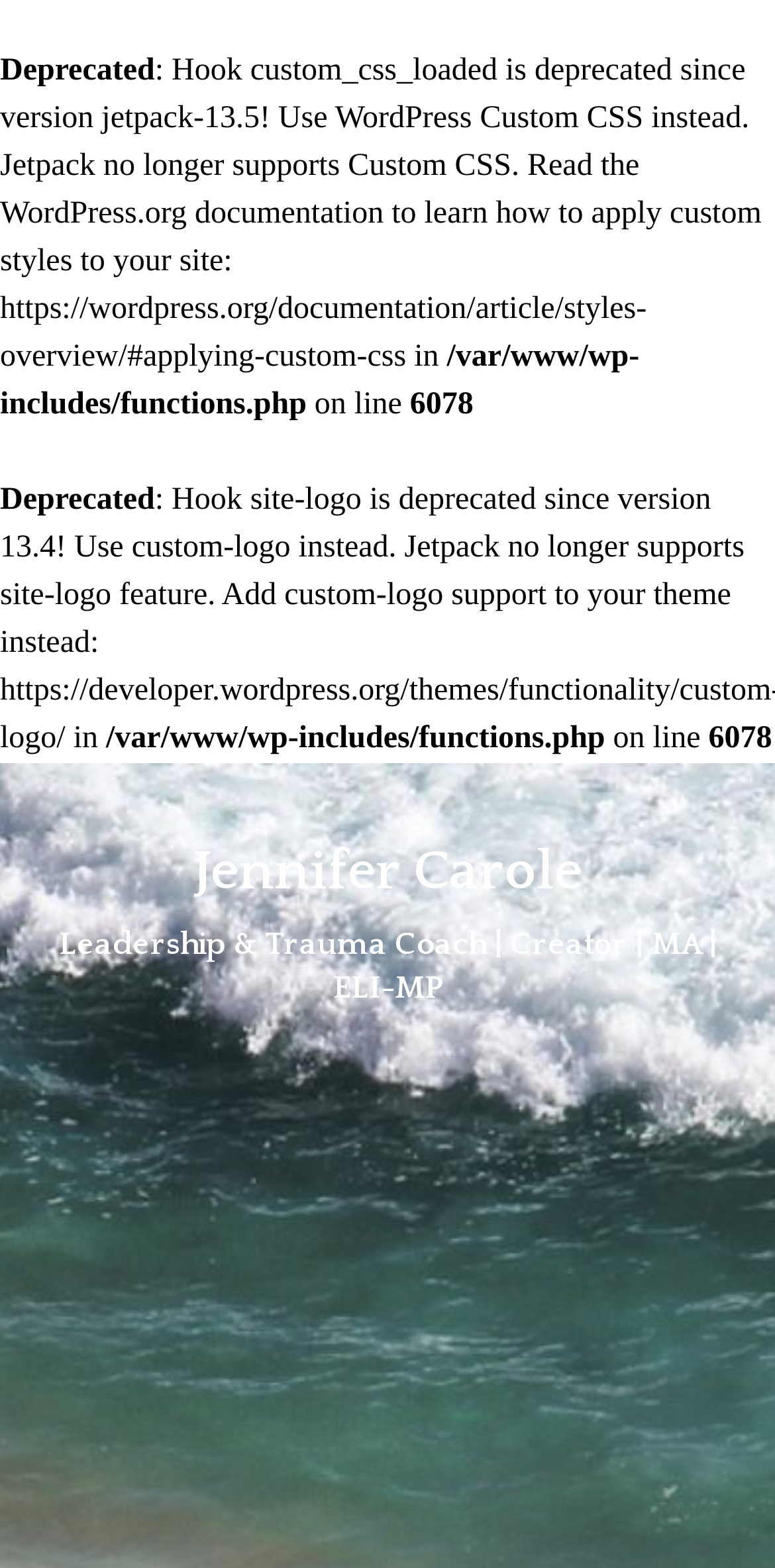Locate the UI element that matches the description Jennifer Carole in the webpage screenshot. Return the bounding box coordinates in the format (top-left x, top-left y, bottom-right x, bottom-right y), with values ranging from 0 to 1.

[0.249, 0.535, 0.751, 0.575]